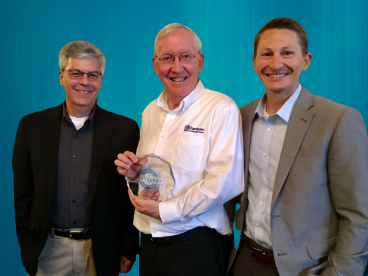Explain the content of the image in detail.

In this image, three smiling men are standing together, presumably at a celebratory event. The central figure is holding an award, showcasing his achievement. He is dressed in a white shirt with the logo of his organization, which signifies professionalism and recognition in his field. The two other men flanking him wear business attire, with one in a dark shirt and the other in a light-colored blazer over a collared shirt, contributing to a polished and formal atmosphere. The background features a vibrant blue gradient, enhancing the celebratory tone of the moment, likely commemorating a significant accomplishment or milestone in their professional work. This image encapsulates a moment of pride and camaraderie among colleagues.